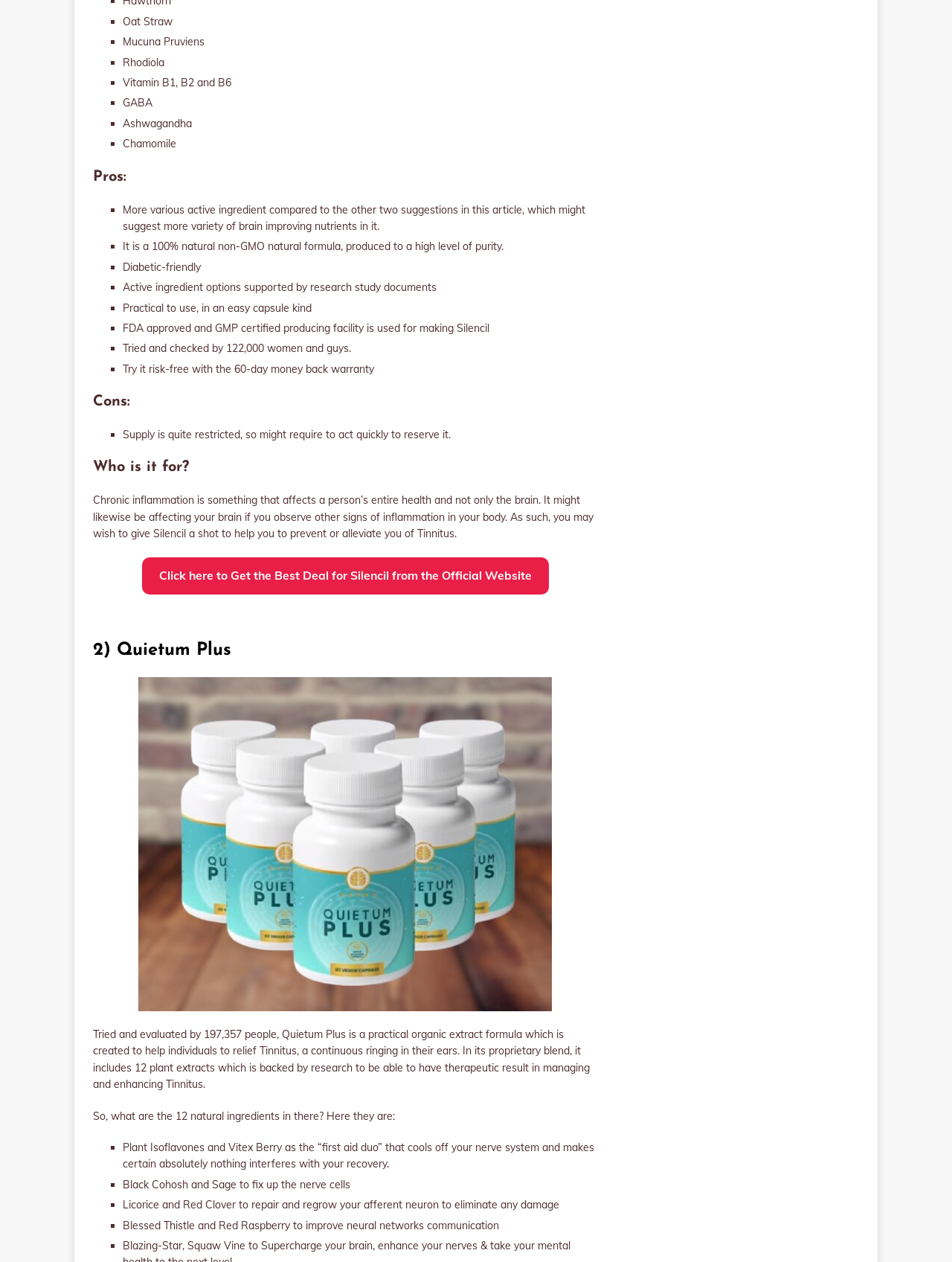What are the ingredients of Silencil?
Refer to the image and answer the question using a single word or phrase.

Oat Straw, Mucuna Pruviens, Rhodiola, etc.